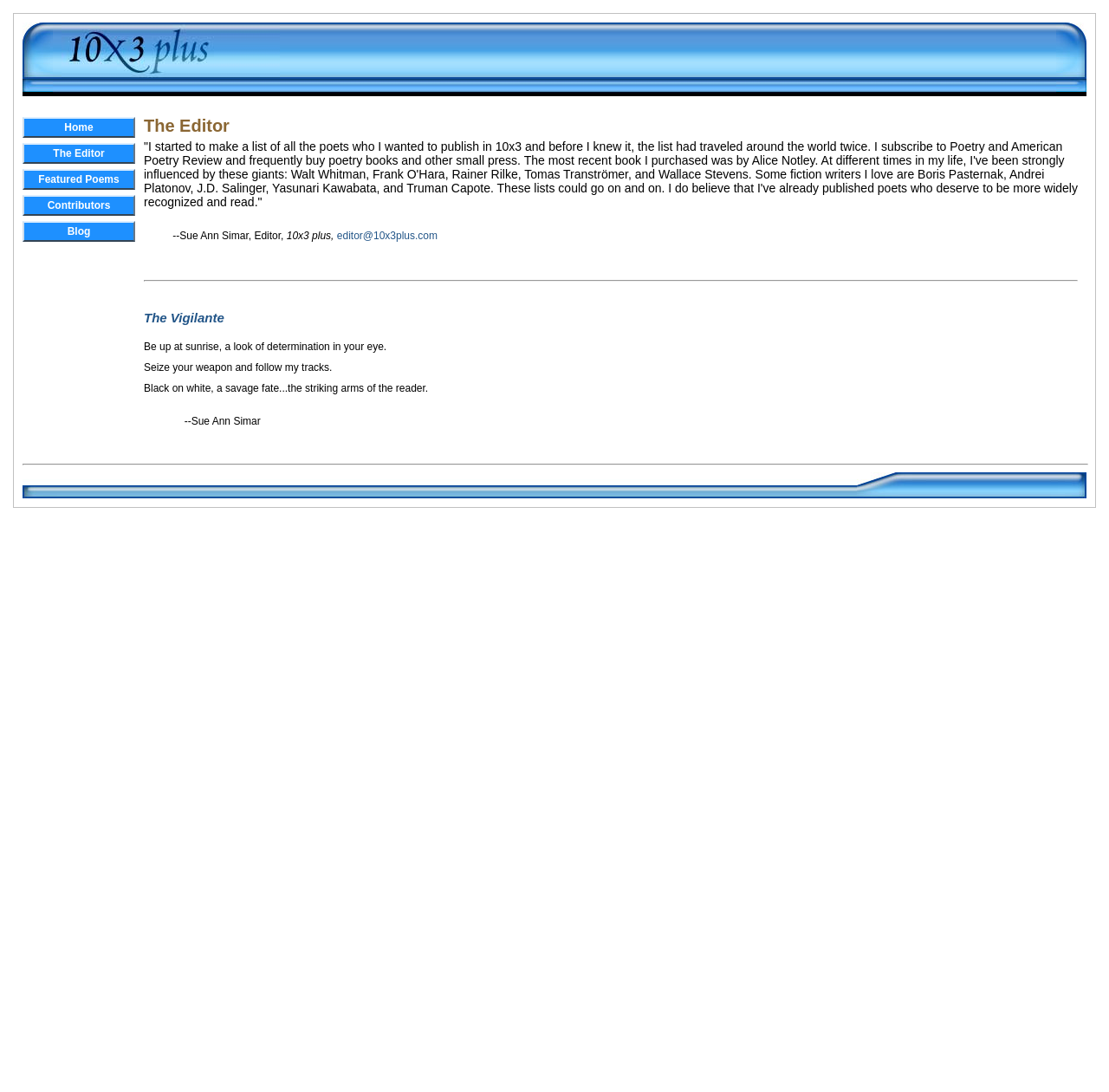Please give a succinct answer using a single word or phrase:
What is the email address of the editor?

editor@10x3plus.com